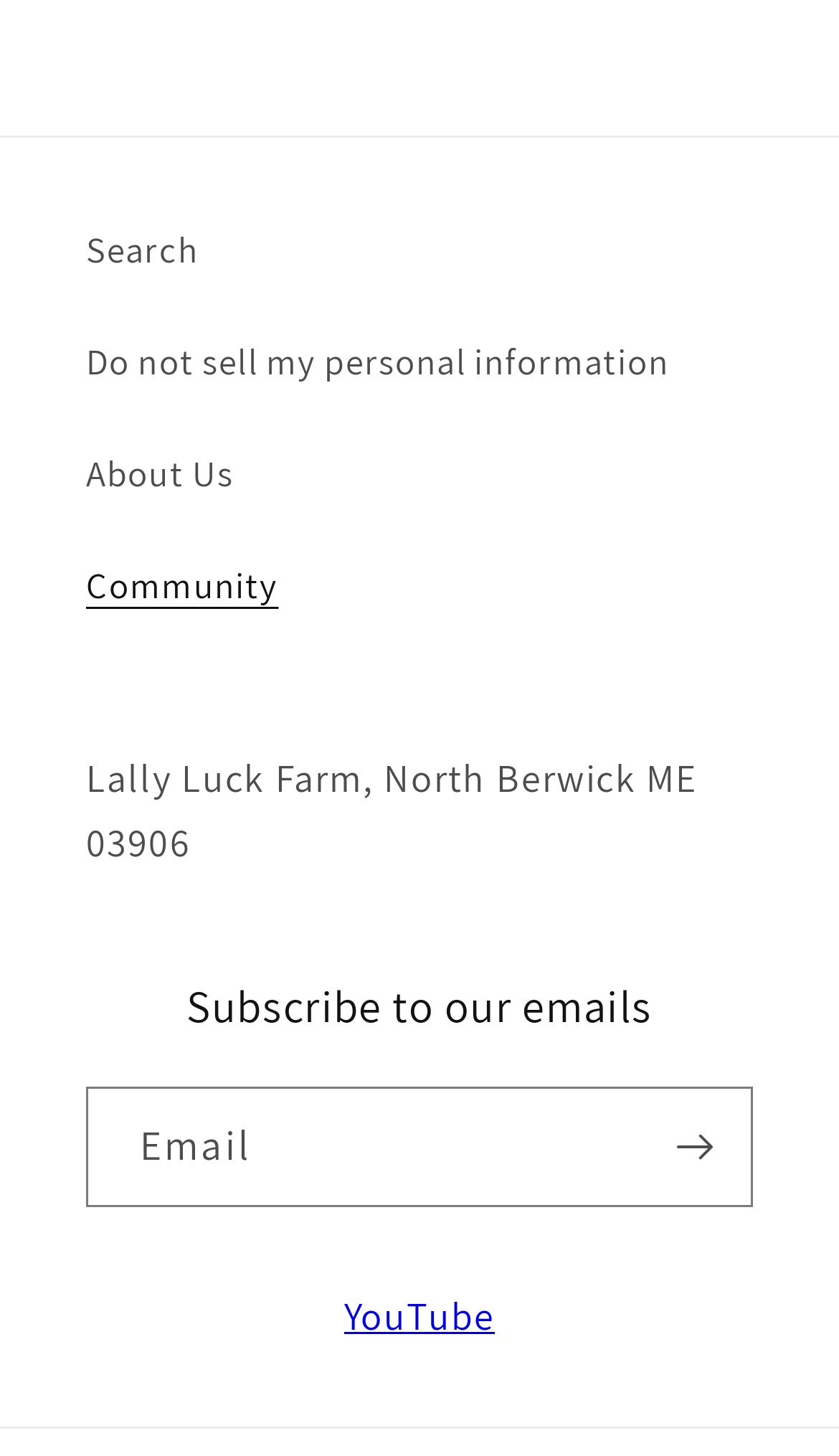What social media platform is linked?
Based on the screenshot, provide a one-word or short-phrase response.

YouTube